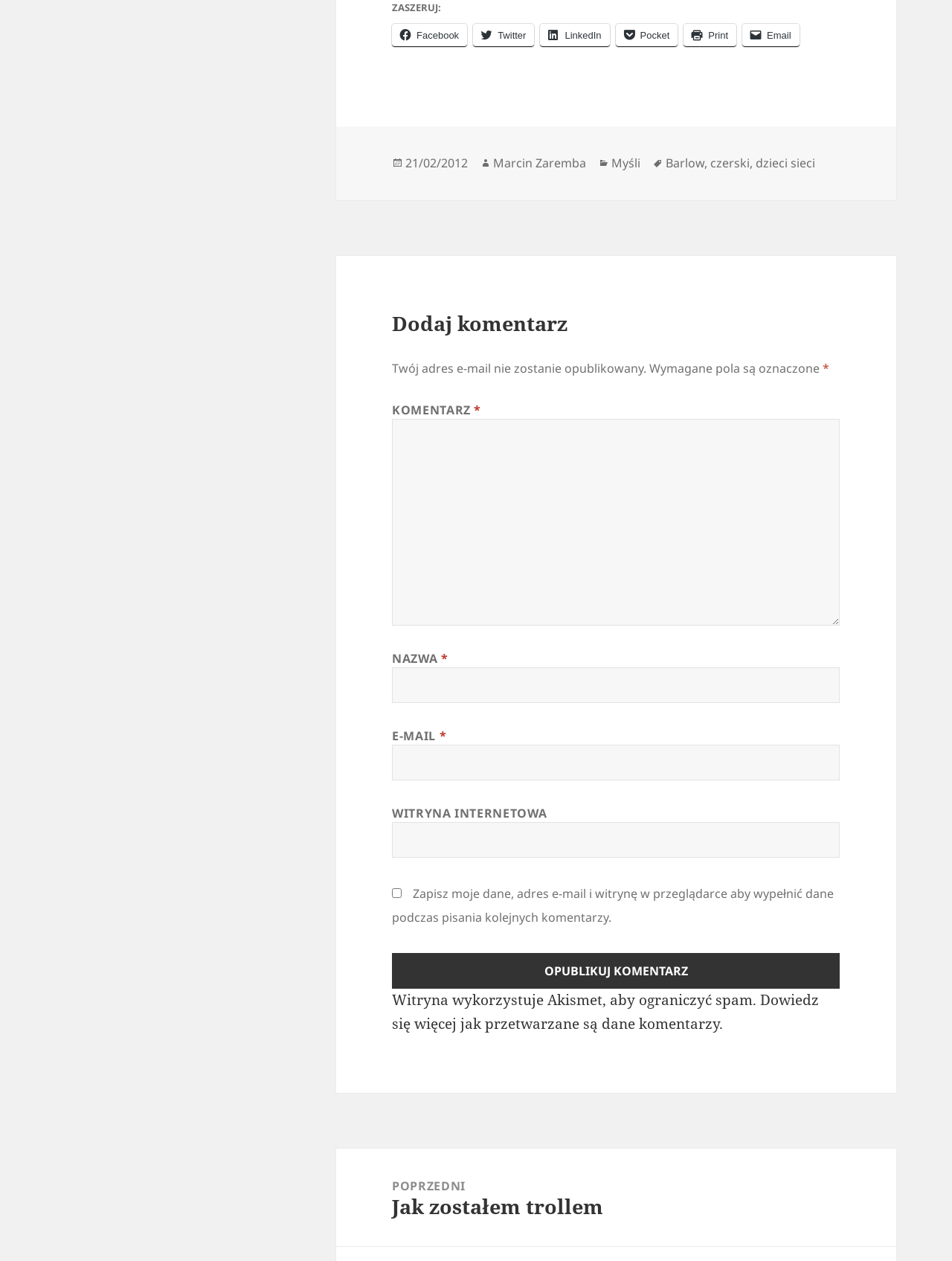Use a single word or phrase to respond to the question:
What is the category of the post?

Myśli